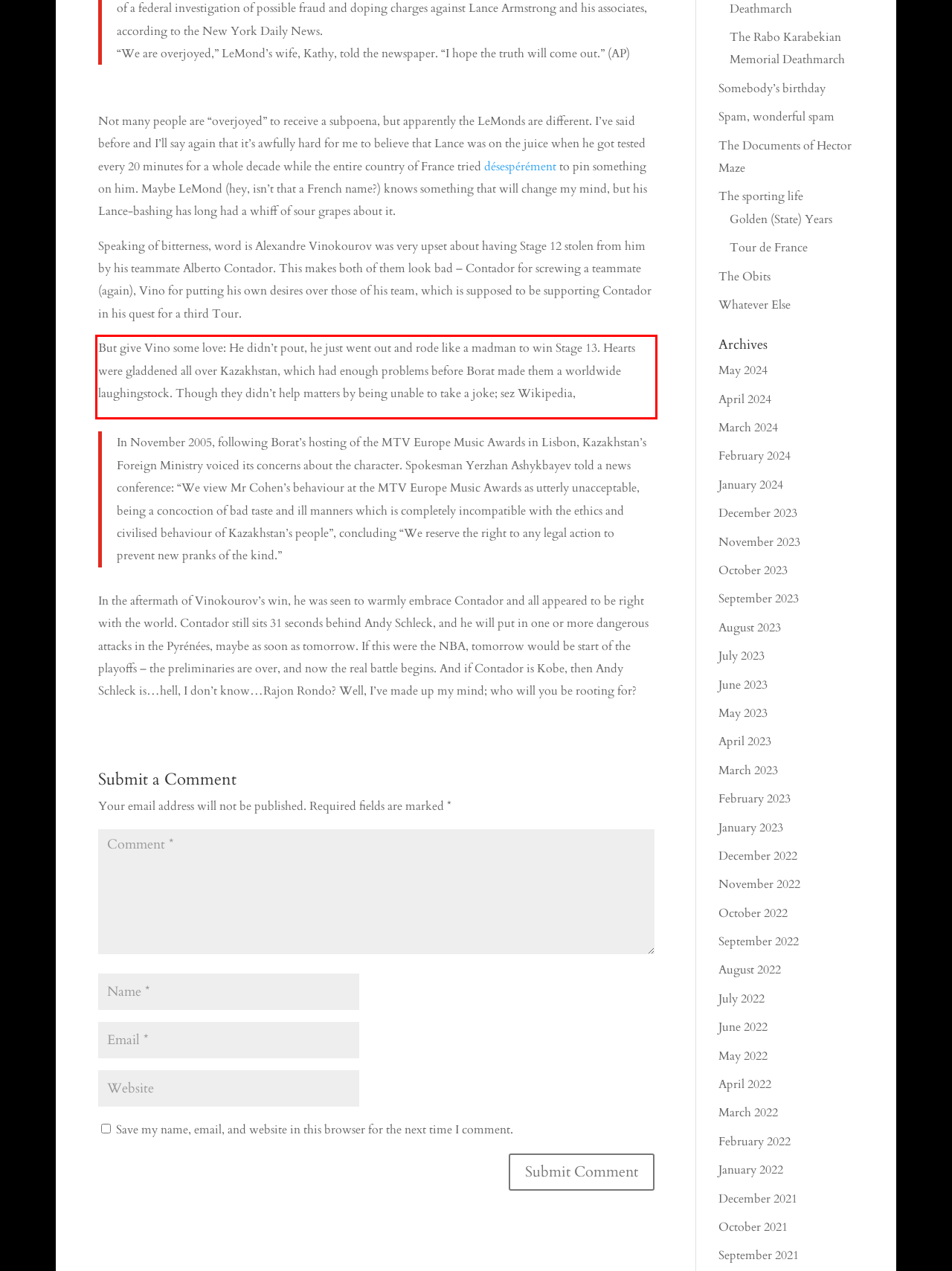Identify the text inside the red bounding box in the provided webpage screenshot and transcribe it.

But give Vino some love: He didn’t pout, he just went out and rode like a madman to win Stage 13. Hearts were gladdened all over Kazakhstan, which had enough problems before Borat made them a worldwide laughingstock. Though they didn’t help matters by being unable to take a joke; sez Wikipedia,